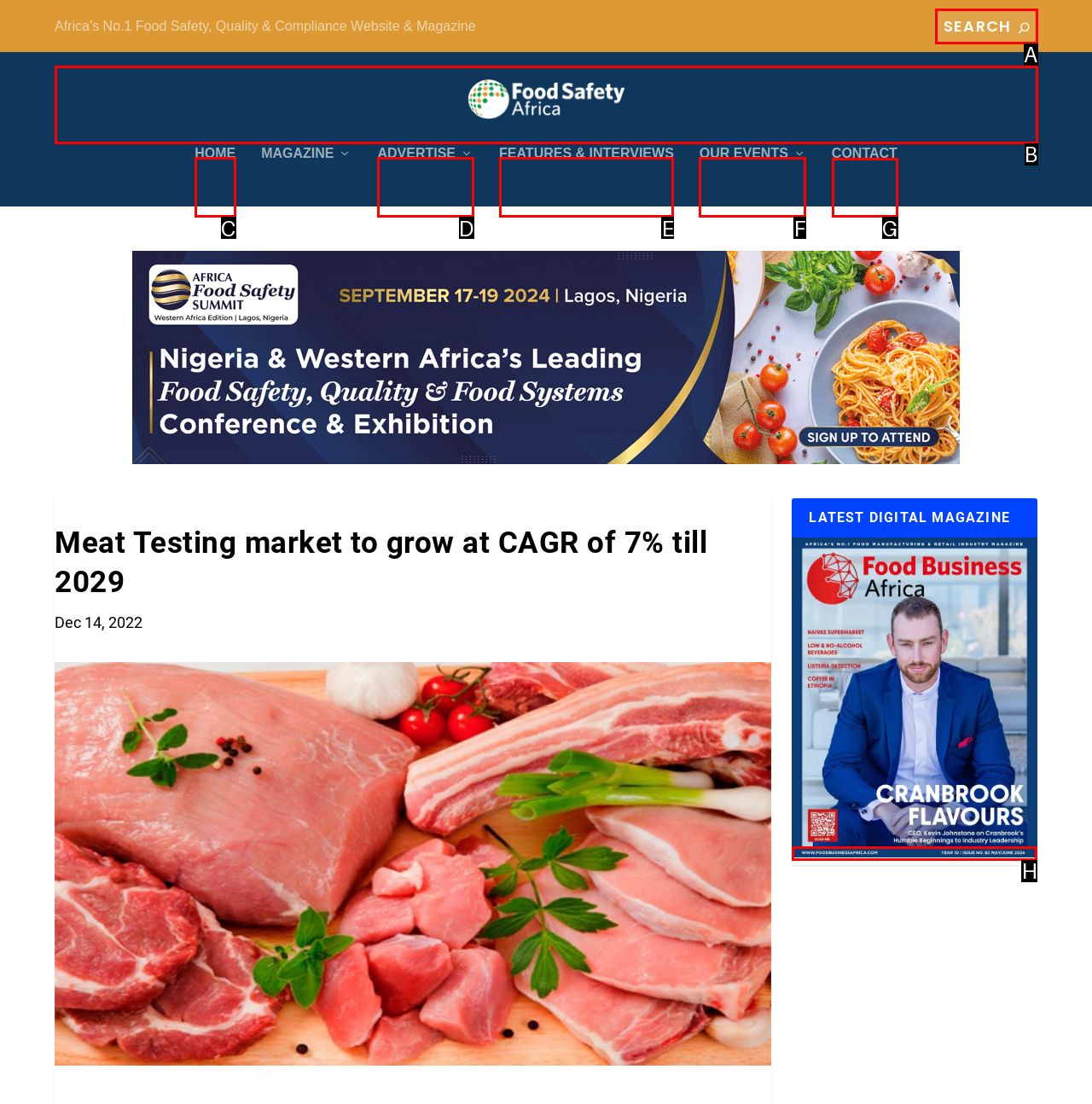Identify the correct letter of the UI element to click for this task: Contact the website
Respond with the letter from the listed options.

G